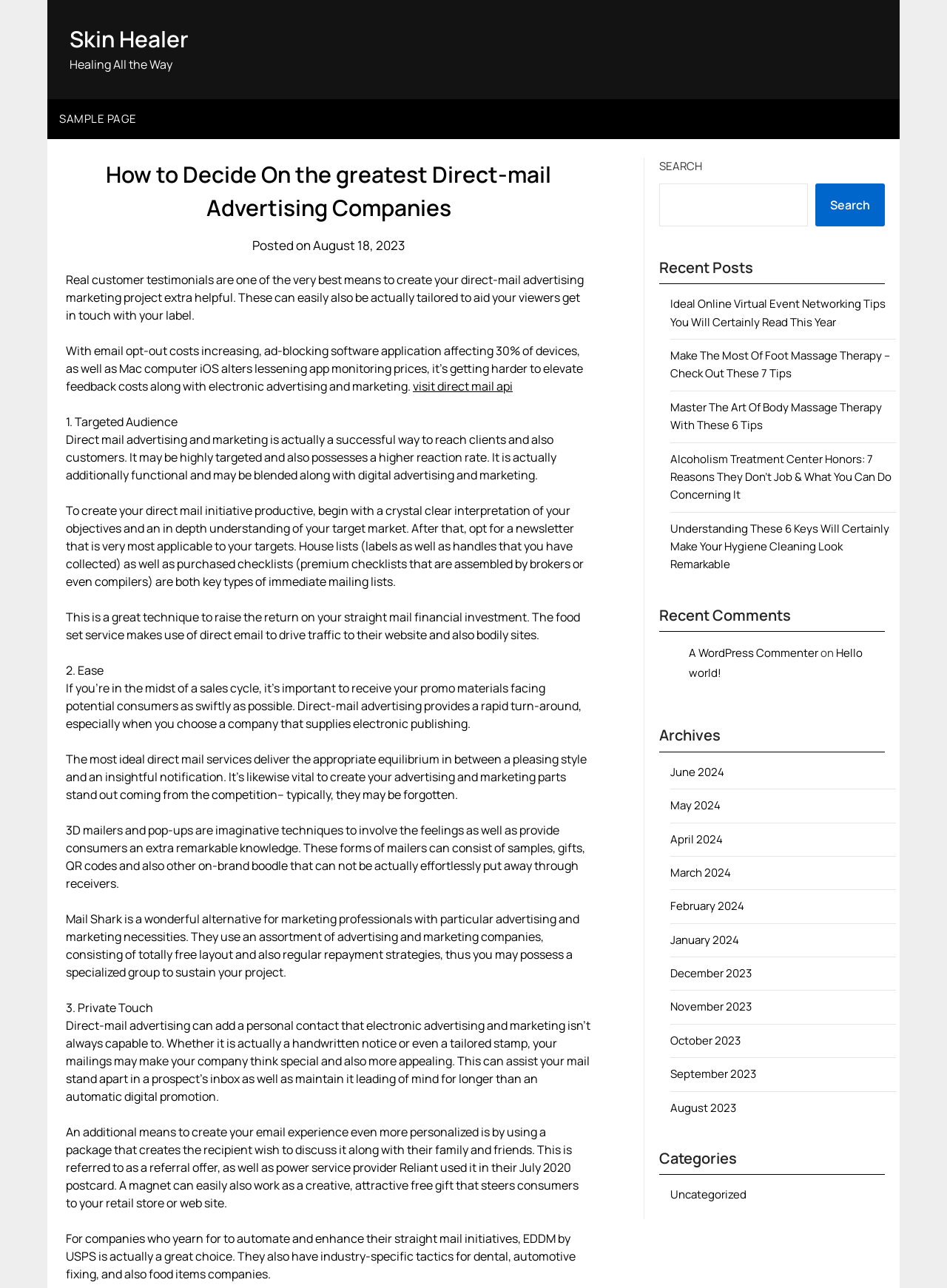Please find the bounding box coordinates of the element that must be clicked to perform the given instruction: "Visit 'Ideal Online Virtual Event Networking Tips You Will Certainly Read This Year'". The coordinates should be four float numbers from 0 to 1, i.e., [left, top, right, bottom].

[0.708, 0.23, 0.935, 0.256]